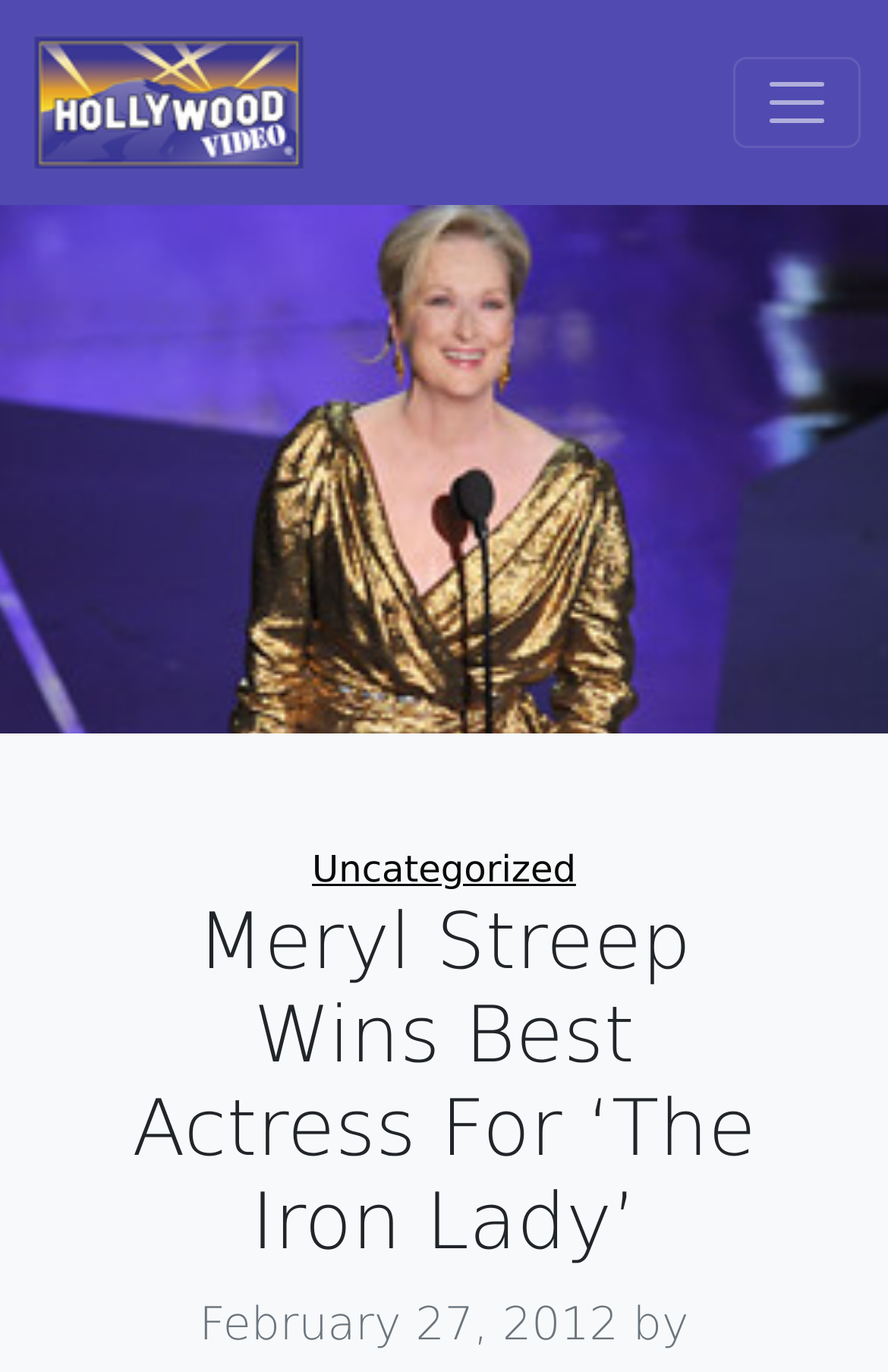Locate and extract the text of the main heading on the webpage.

Meryl Streep Wins Best Actress For ‘The Iron Lady’